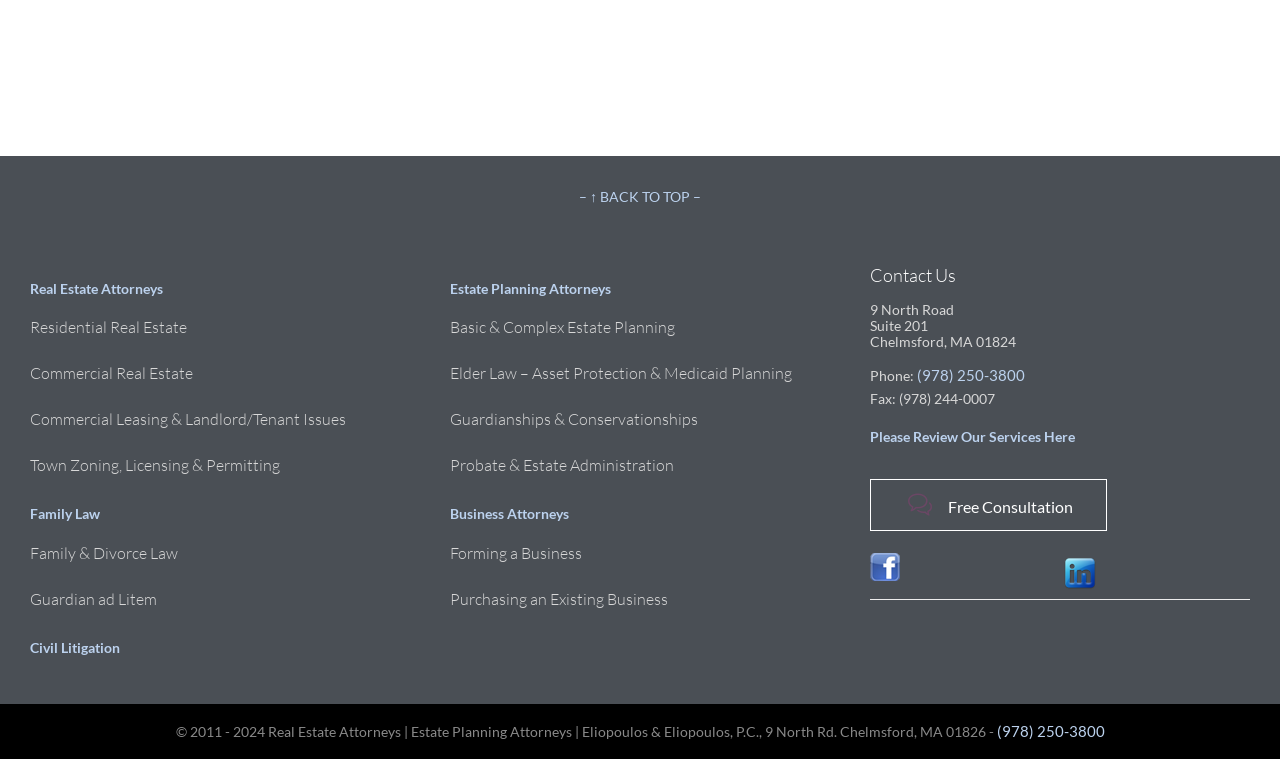Please pinpoint the bounding box coordinates for the region I should click to adhere to this instruction: "Click on 'Free Consultation'".

[0.68, 0.631, 0.865, 0.7]